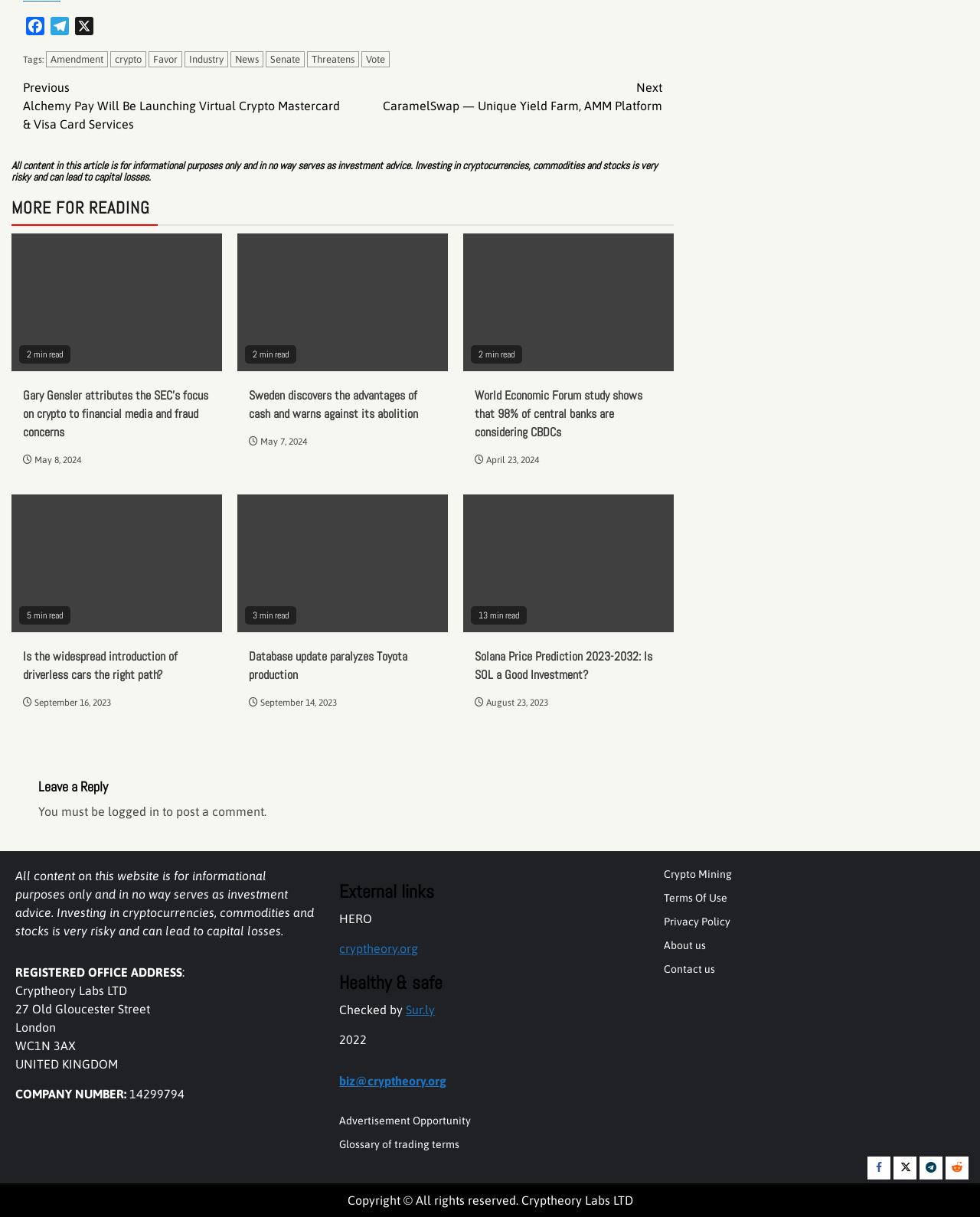Please give a one-word or short phrase response to the following question: 
What is the percentage of central banks considering CBDCs according to the World Economic Forum study?

98%